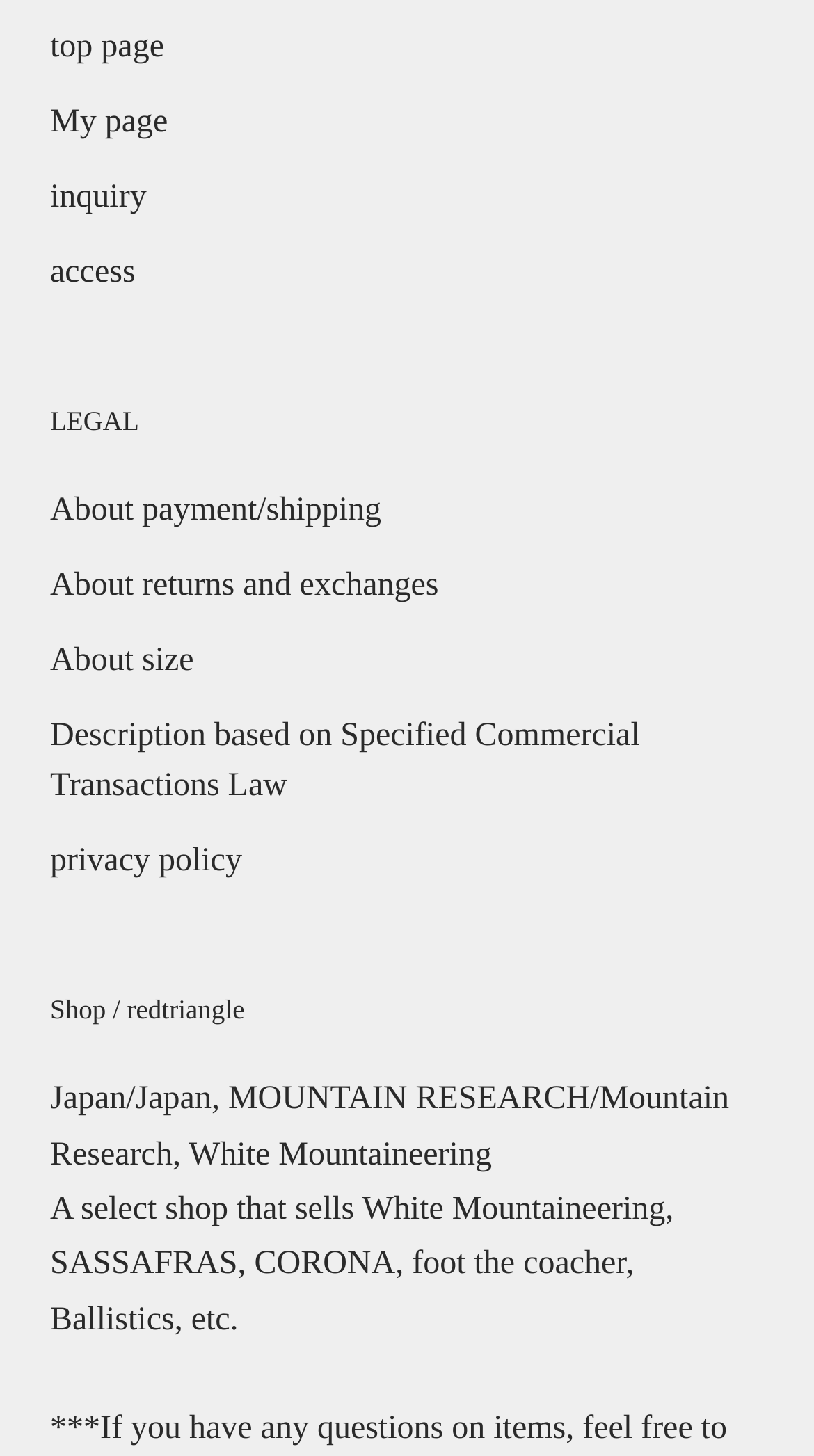What is the name of the select shop?
Please ensure your answer to the question is detailed and covers all necessary aspects.

The name of the select shop is 'redtriangle' which is mentioned in the heading 'Shop / redtriangle' located at [0.062, 0.678, 0.938, 0.708].